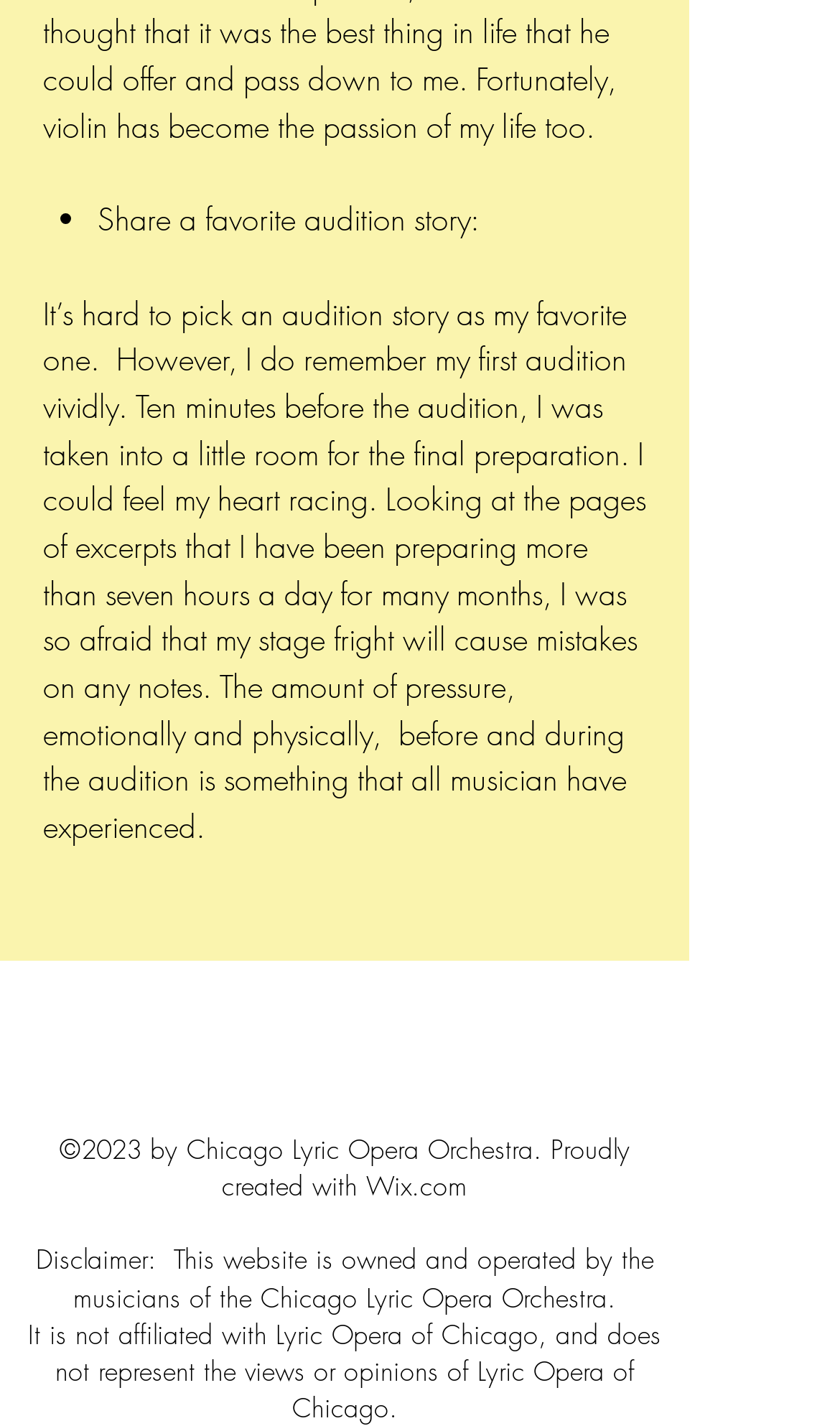Bounding box coordinates must be specified in the format (top-left x, top-left y, bottom-right x, bottom-right y). All values should be floating point numbers between 0 and 1. What are the bounding box coordinates of the UI element described as: aria-label="Instagram"

[0.462, 0.73, 0.513, 0.76]